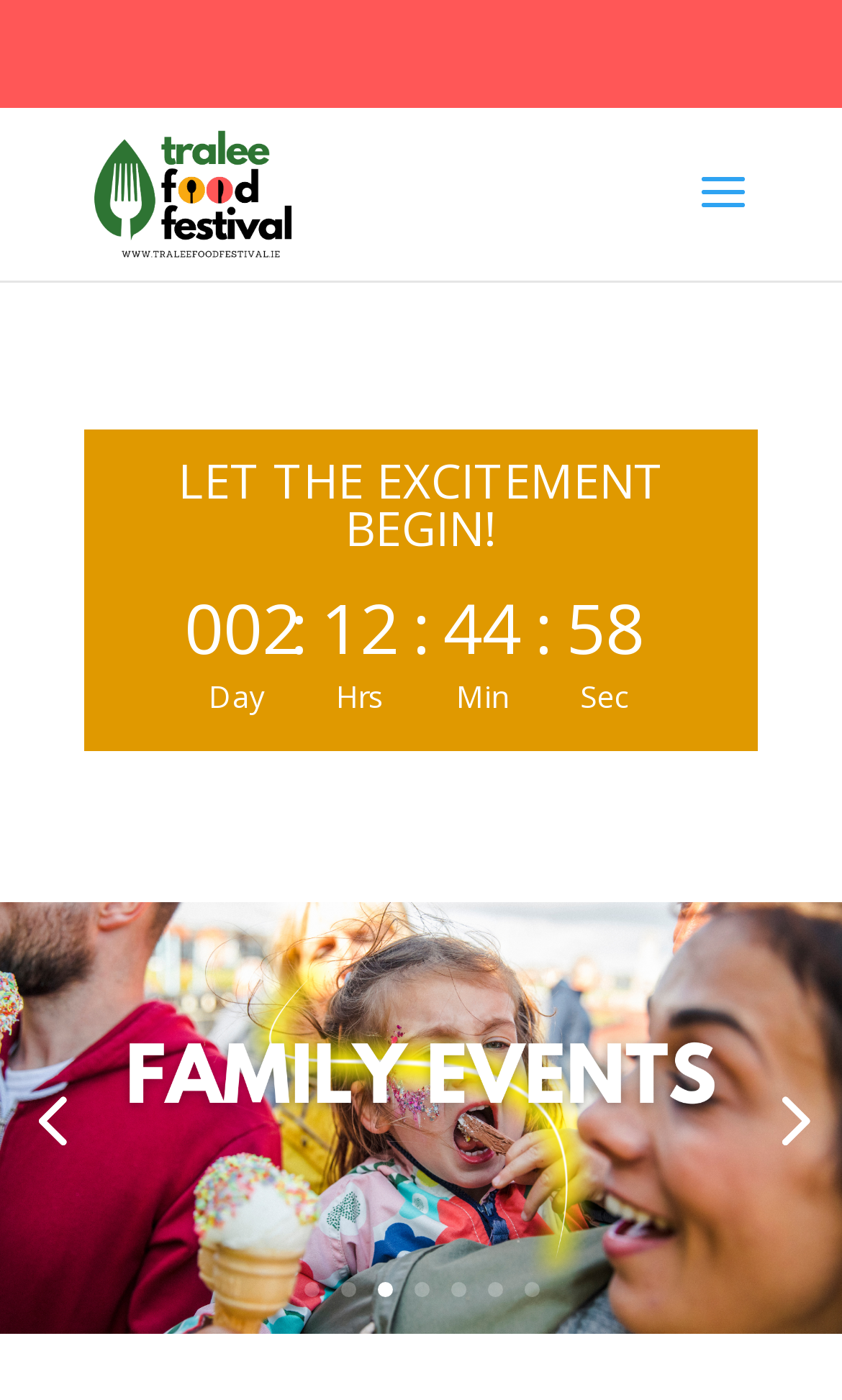Describe all the key features of the webpage in detail.

The webpage is the home page of the Tralee Food Festival. At the top left, there is a link and an image, both labeled "Tralee Food Festival", which likely serve as a logo or branding element. Below this, a prominent heading reads "LET THE EXCITEMENT BEGIN!" in a large font size.

To the right of the heading, there is a countdown timer displaying the time remaining until the festival, with labels "Day", "Hrs", "Min", and "Sec" accompanied by their respective numerical values.

At the bottom of the page, there are seven links arranged horizontally, labeled from "1" to "7", which may represent different pages or sections of the festival's website. Additionally, there are two more links at the bottom left and right, labeled "4" and "5", respectively, which may serve a similar purpose.

Overall, the webpage appears to be a promotional page for the Tralee Food Festival, generating excitement and anticipation for the event while providing some basic navigation options.